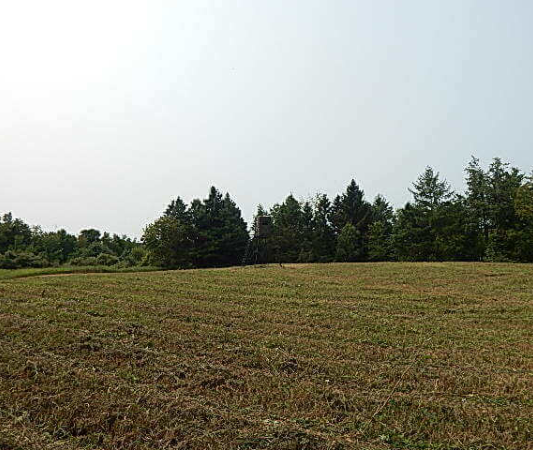Craft a descriptive caption that covers all aspects of the image.

The image captures a serene landscape showcasing a well-maintained field bordered by lush green trees. This scene is likely part of the 84 acres of hunting land available for sale in Lenawee County, Michigan, identified by Property ID: 23285. The foreground features a neatly cut grassy area, ideal for various outdoor activities, while the backdrop consists of a dense thicket of trees, providing cover and habitat for wildlife. Such a setting not only highlights the property’s potential for recreational use but also its suitability for a future dream home, giving buyers a glimpse of the tranquil environment they could enjoy amidst nature. This land is known for its excellent deer hunting opportunities, making it a prime choice for outdoor enthusiasts.